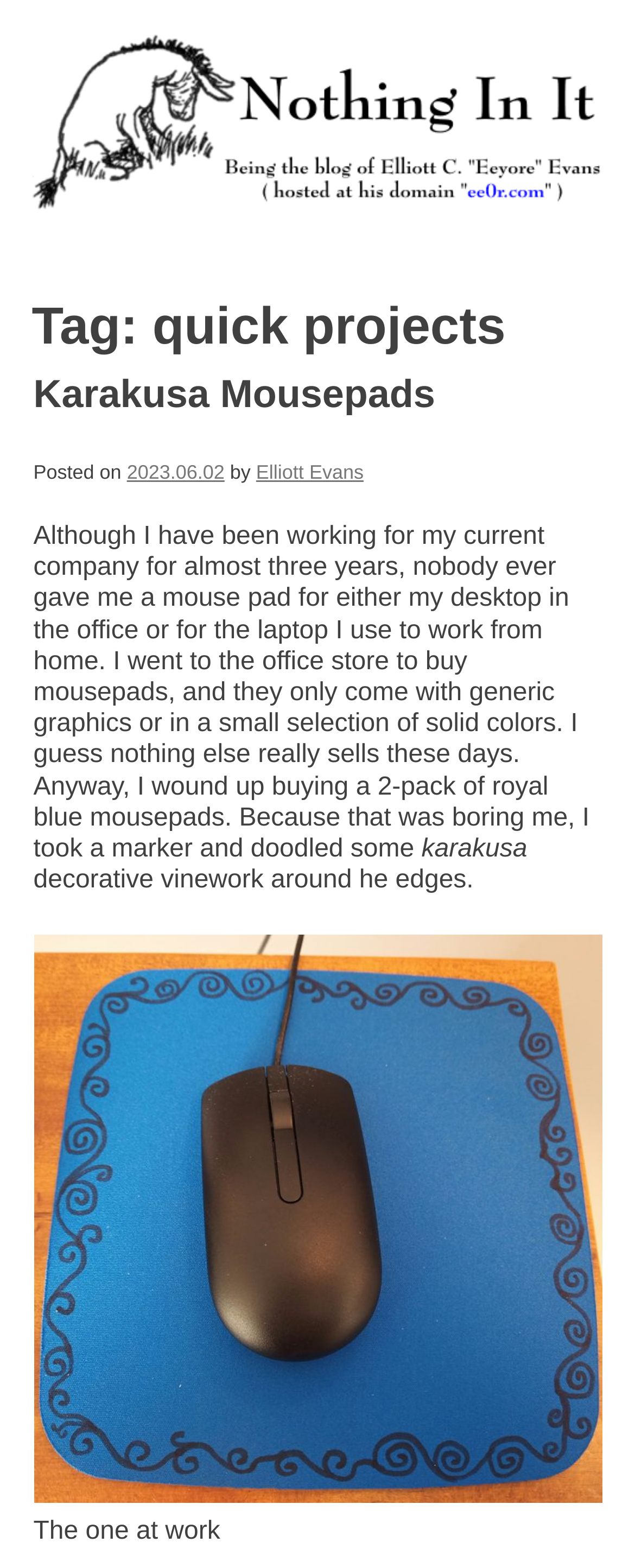Identify the bounding box coordinates for the UI element mentioned here: "Nothing In It". Provide the coordinates as four float values between 0 and 1, i.e., [left, top, right, bottom].

[0.05, 0.147, 0.409, 0.175]